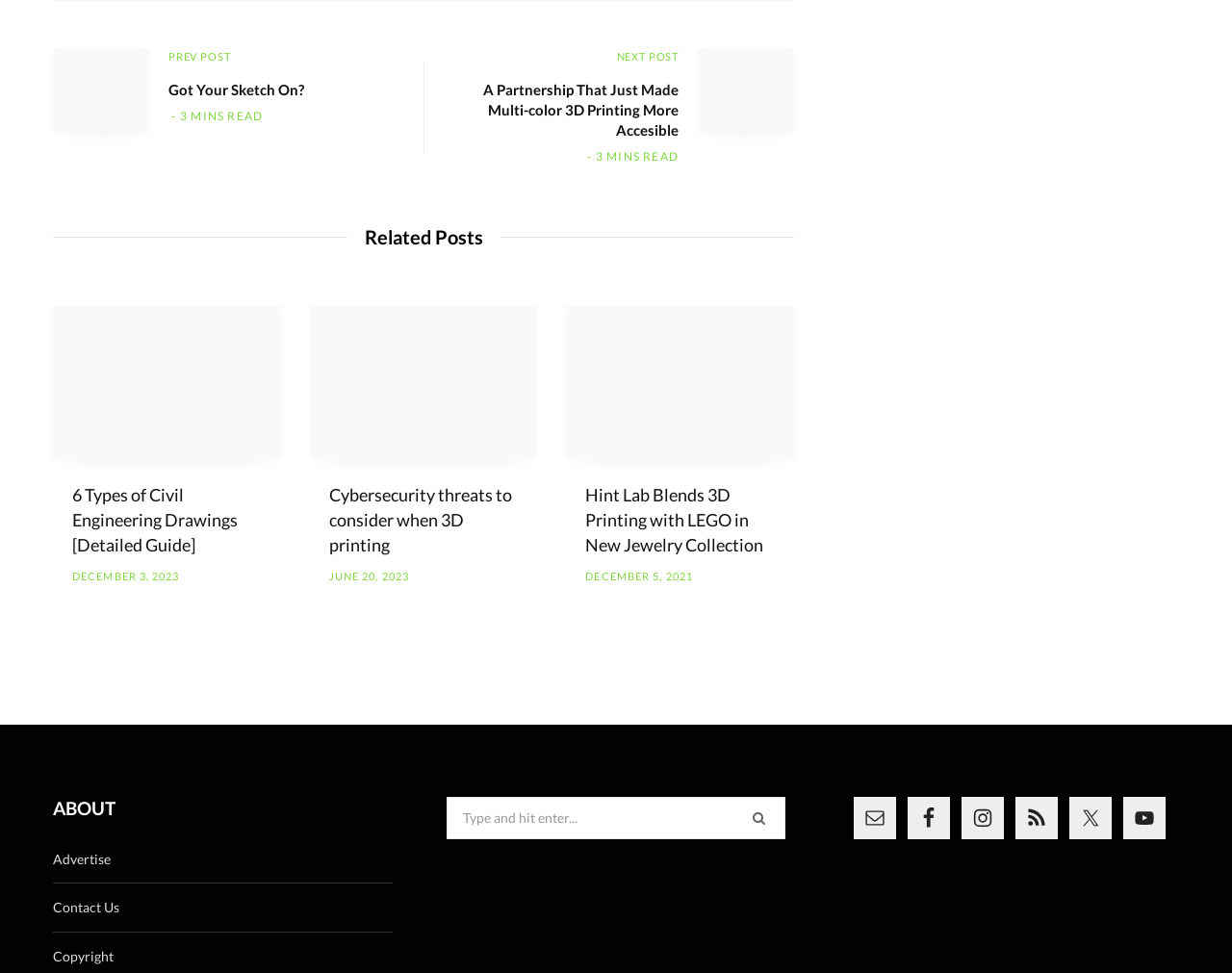Use a single word or phrase to answer the question:
What is the title of the current post?

Got Your Sketch On?